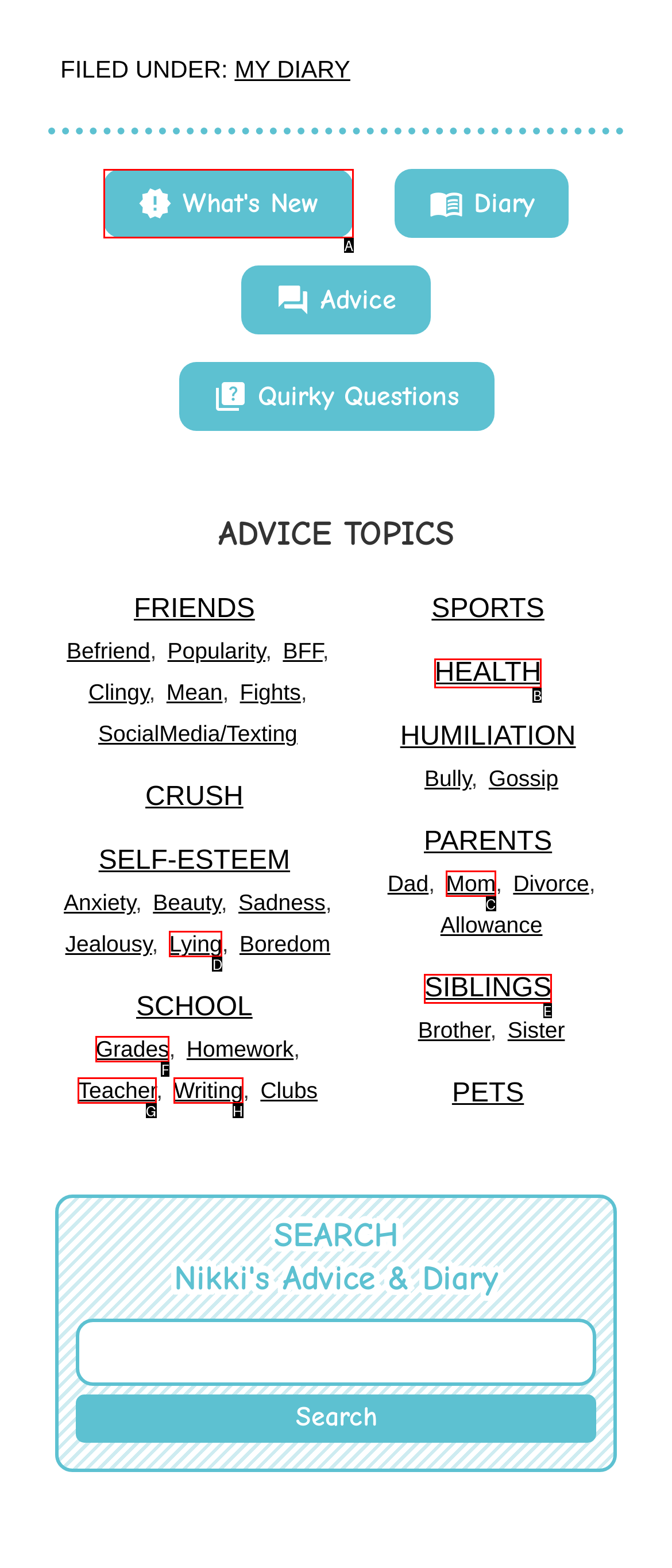Find the HTML element that corresponds to the description: new_releases What's New. Indicate your selection by the letter of the appropriate option.

A